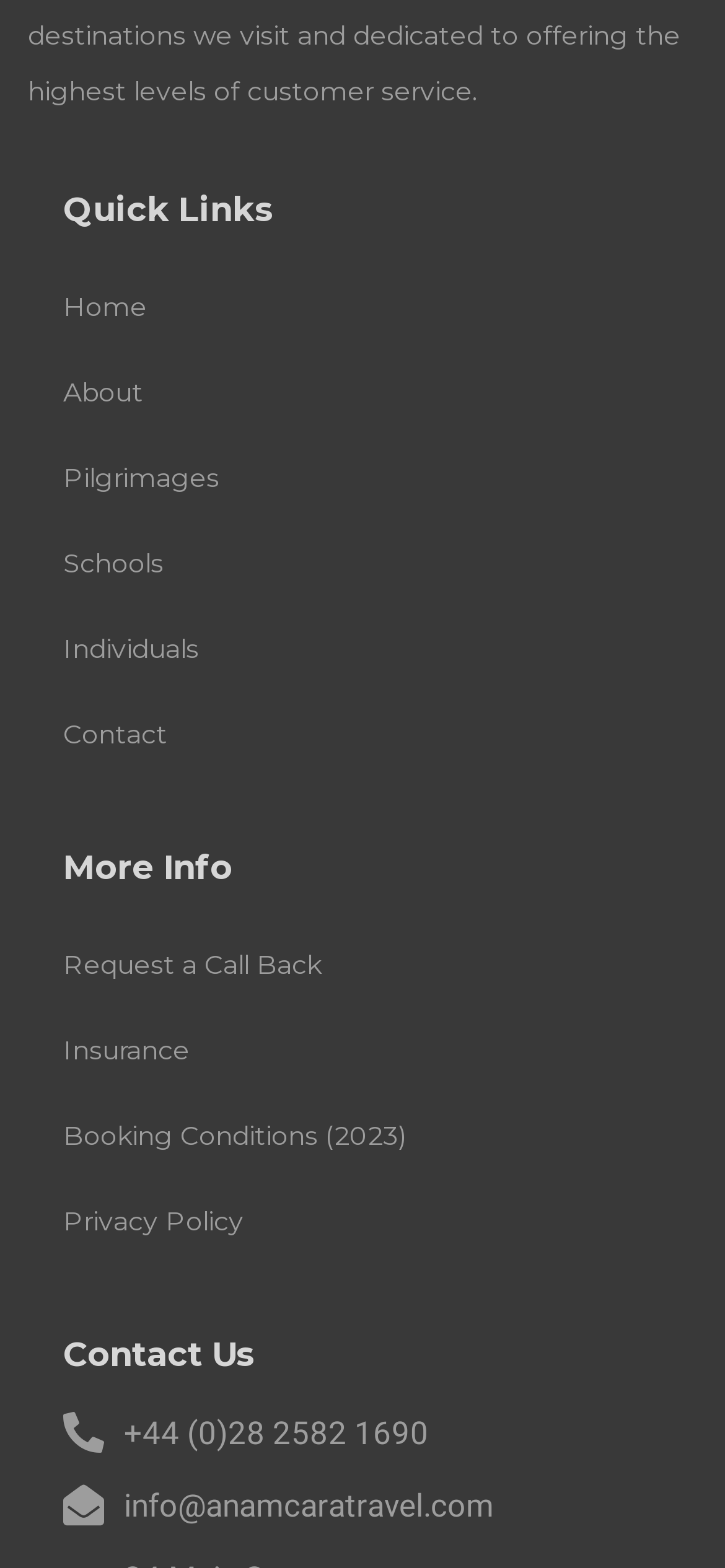Identify the bounding box coordinates for the element that needs to be clicked to fulfill this instruction: "check privacy policy". Provide the coordinates in the format of four float numbers between 0 and 1: [left, top, right, bottom].

[0.087, 0.751, 0.913, 0.806]